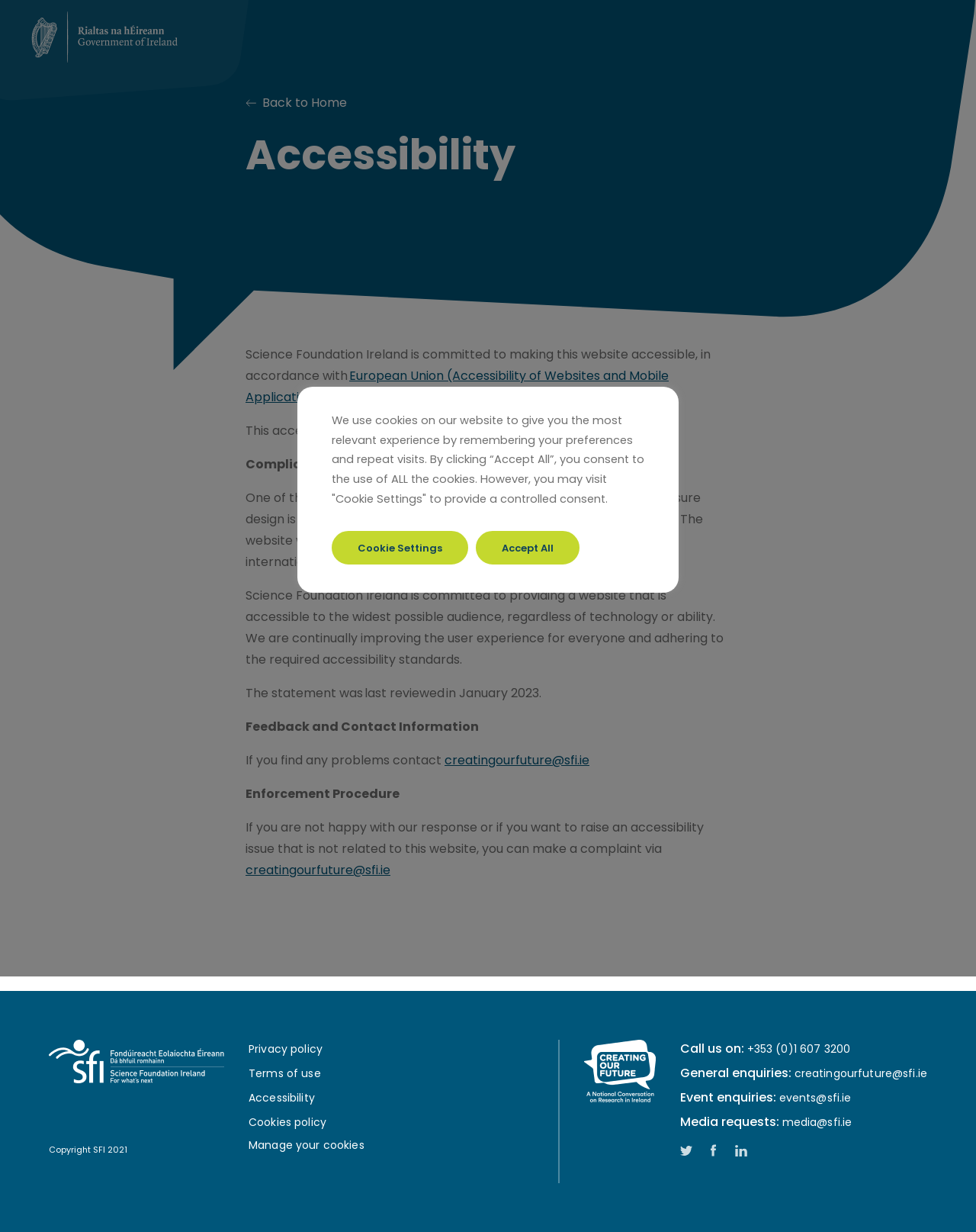Please locate the UI element described by "Privacy policy" and provide its bounding box coordinates.

[0.255, 0.845, 0.33, 0.858]